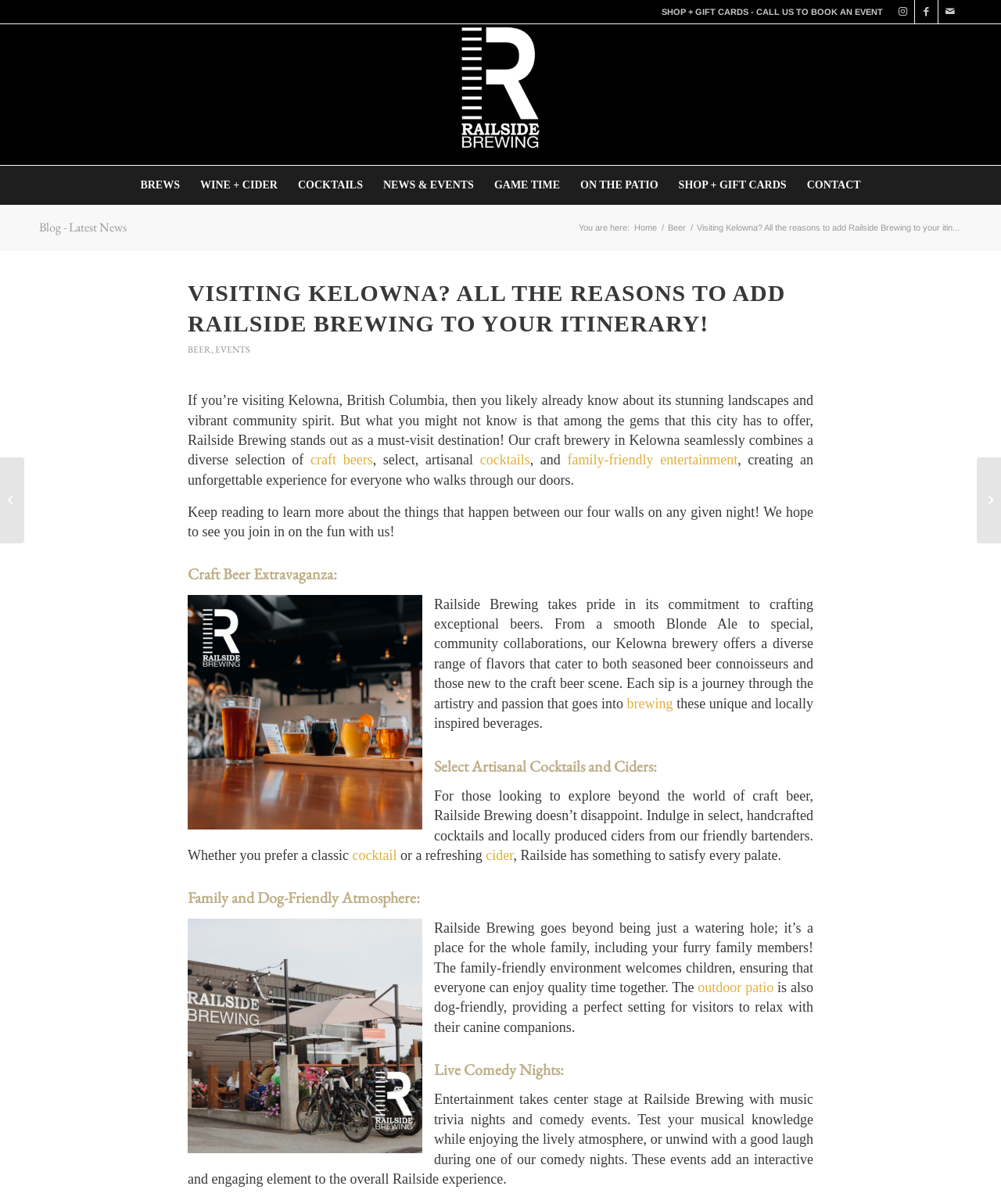Please pinpoint the bounding box coordinates for the region I should click to adhere to this instruction: "View the SHOP + GIFT CARDS page".

[0.661, 0.006, 0.748, 0.014]